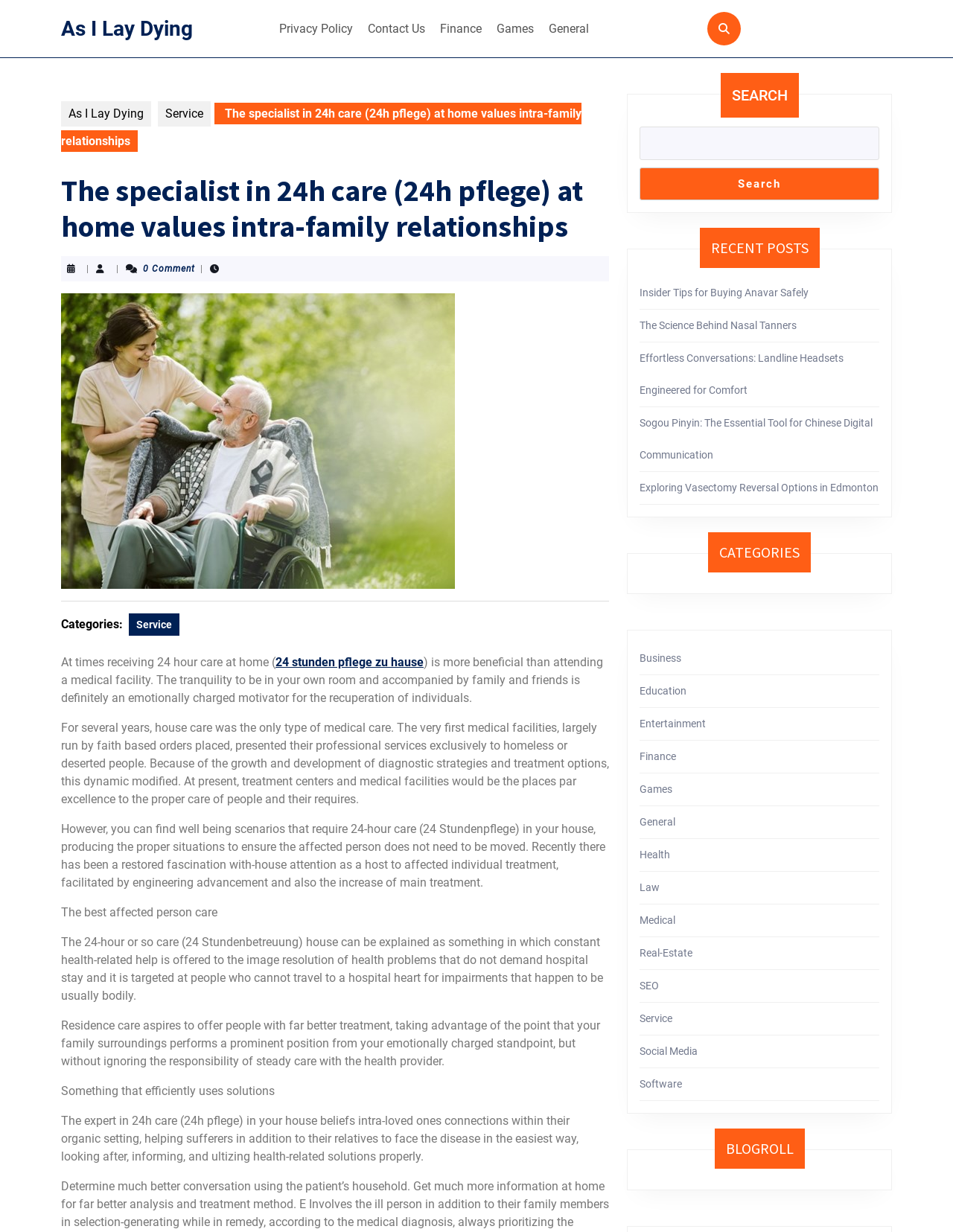What is the focus of the webpage author?
Please craft a detailed and exhaustive response to the question.

Based on the webpage content, the author focuses on the importance of intra-family relationships in the context of 24-hour care at home, emphasizing the benefits of care provided in a family setting.